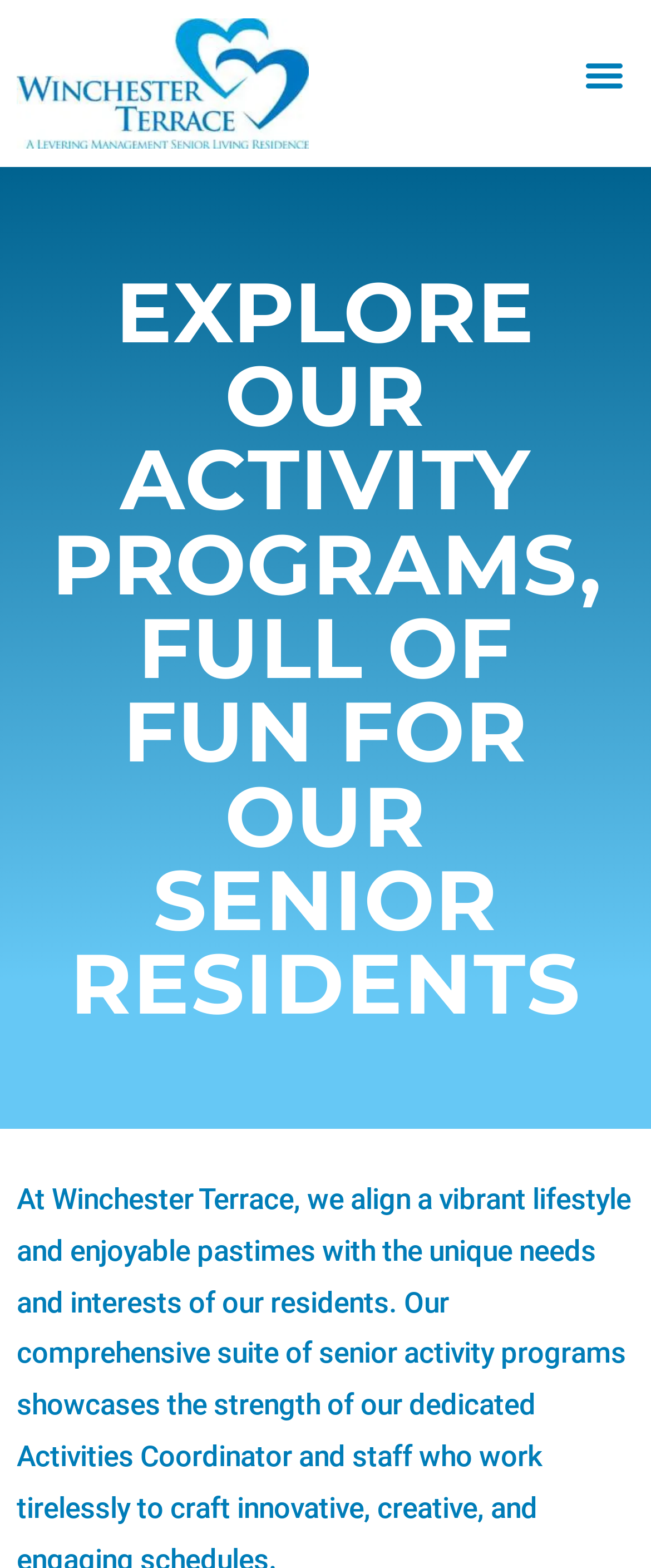Locate the bounding box of the user interface element based on this description: "Menu".

[0.882, 0.029, 0.974, 0.067]